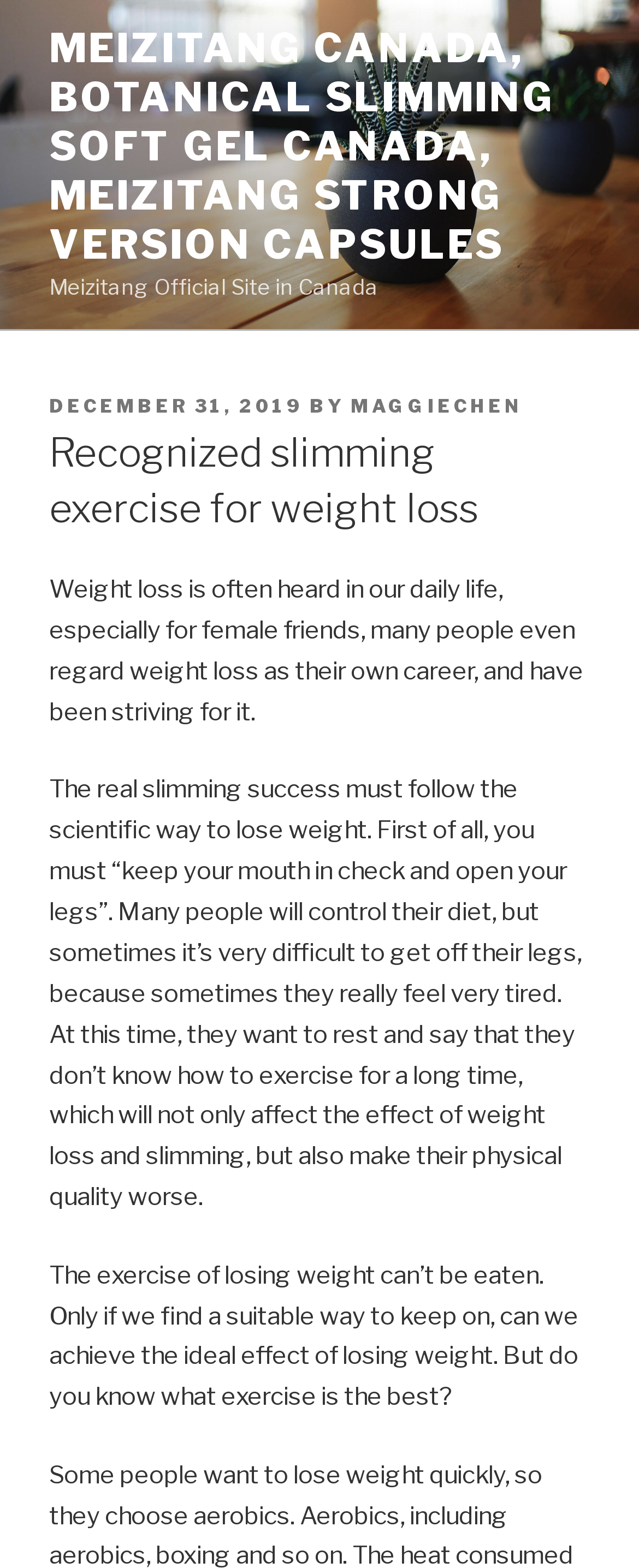Based on what you see in the screenshot, provide a thorough answer to this question: What is the main topic of this webpage?

Based on the content of the webpage, it appears to be discussing weight loss and slimming exercises, with a focus on the importance of finding a suitable way to lose weight and the challenges people may face in doing so.